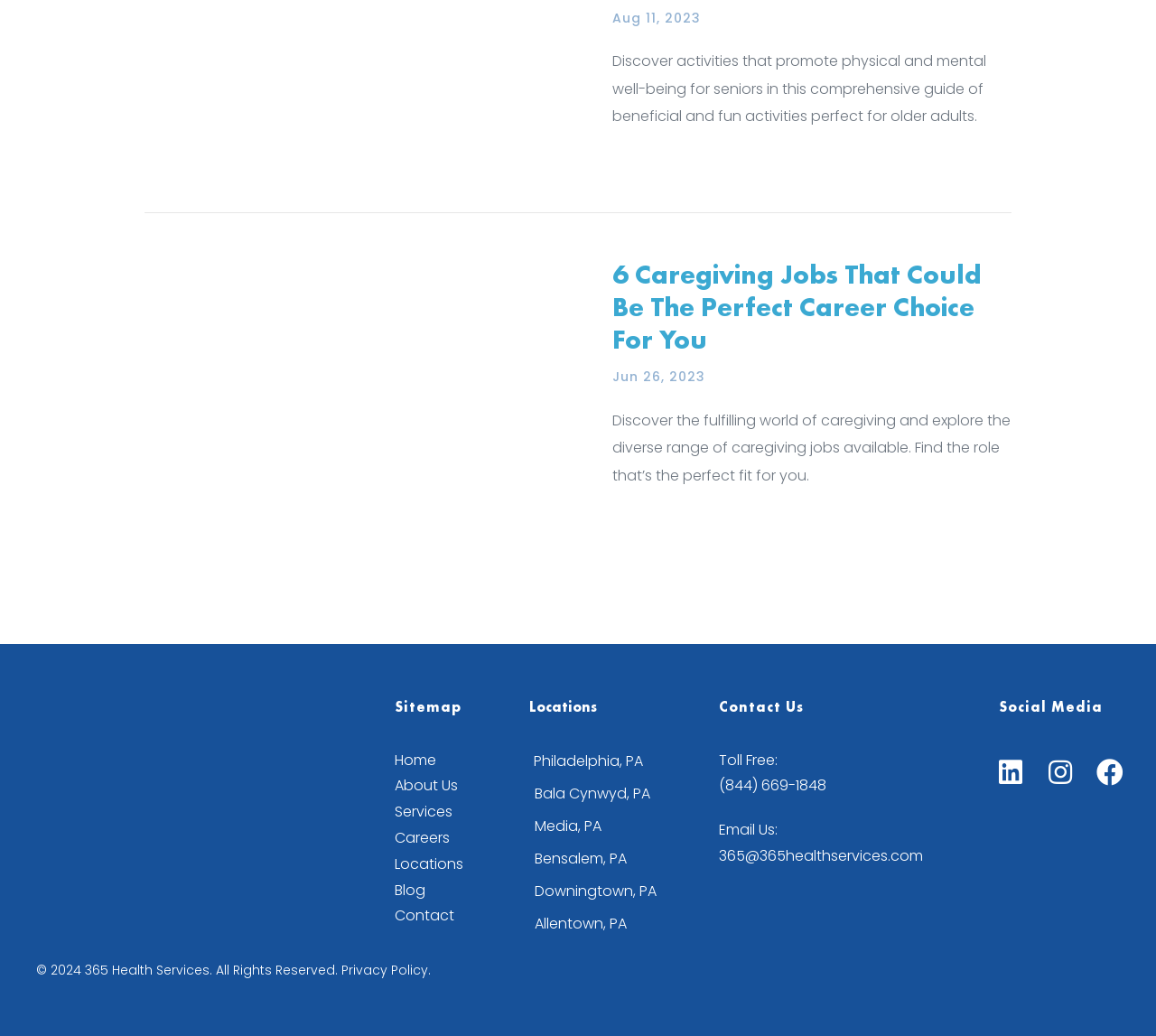Provide a single word or phrase answer to the question: 
What is the date of the first article?

Aug 11, 2023